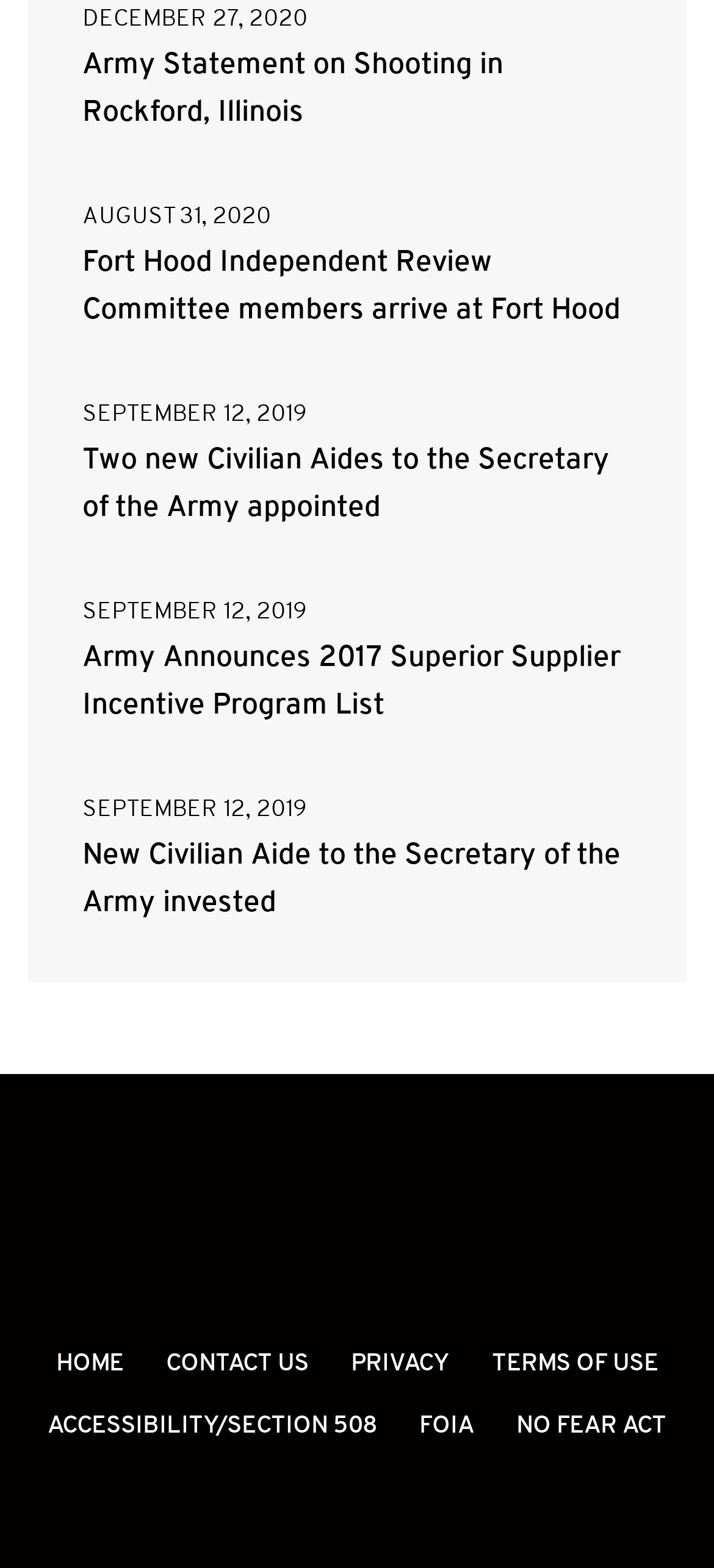What is the purpose of the 'ACCESSIBILITY/SECTION 508' link?
Answer with a single word or short phrase according to what you see in the image.

Accessibility information